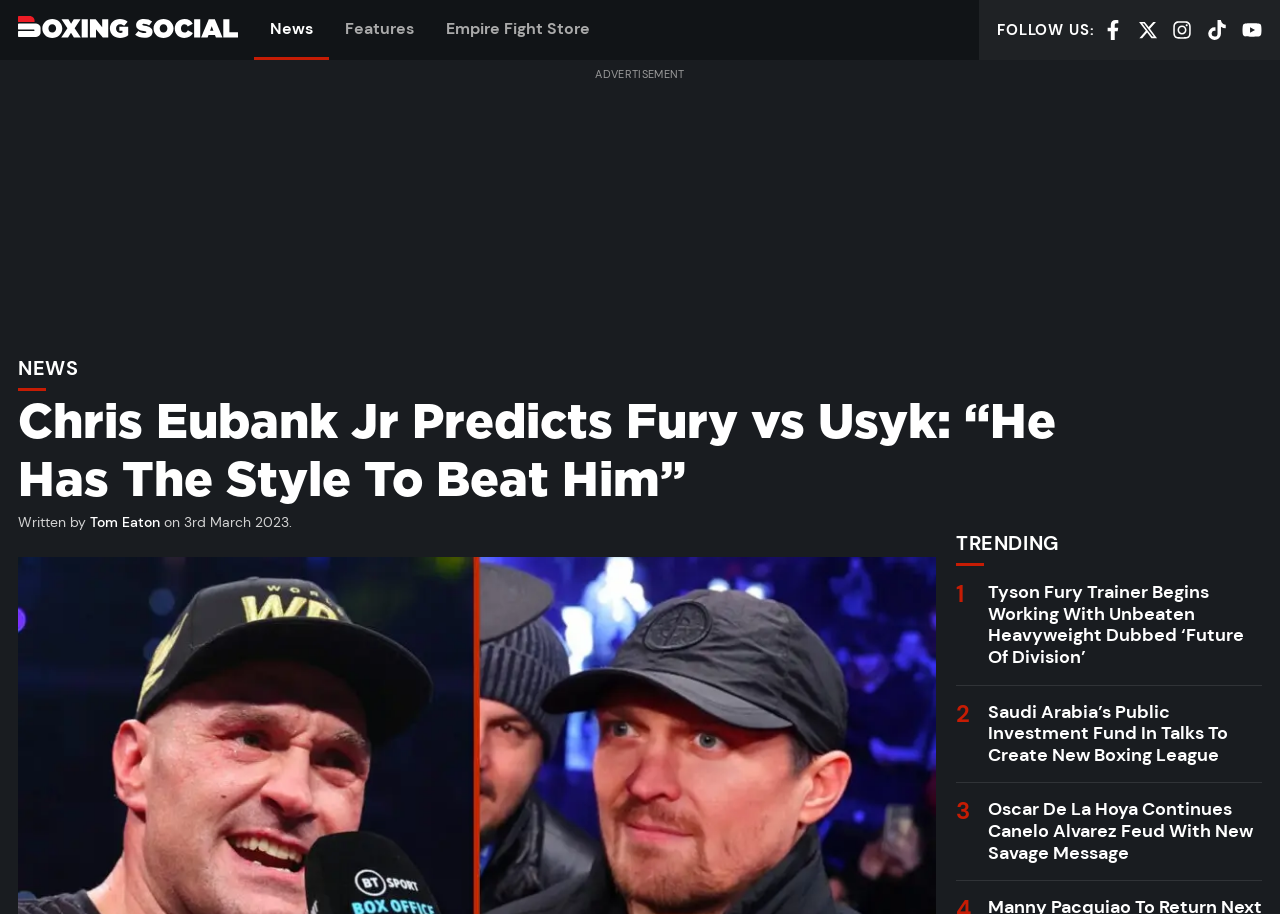Pinpoint the bounding box coordinates of the area that must be clicked to complete this instruction: "Click on the Boxing Social link".

[0.014, 0.017, 0.186, 0.041]